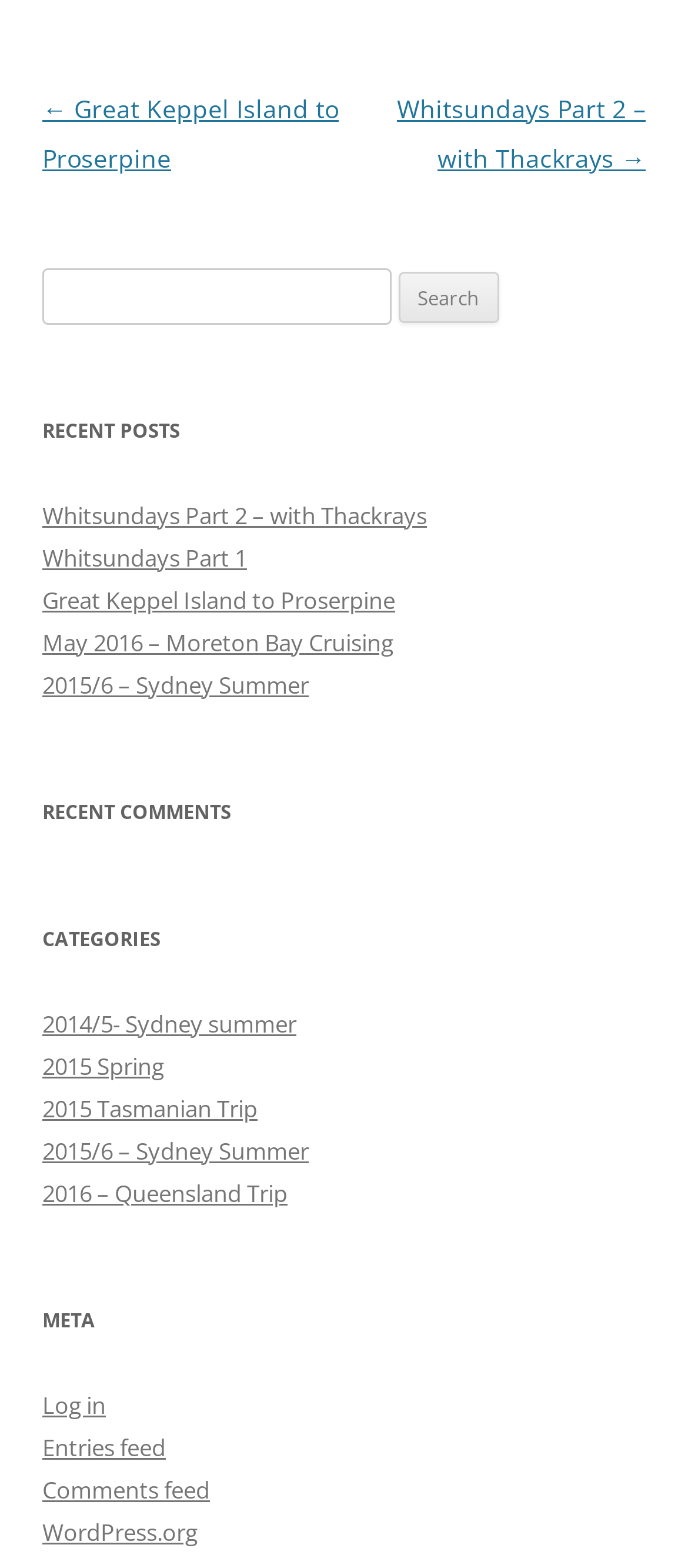How many navigation links are there?
Look at the image and respond with a single word or a short phrase.

2